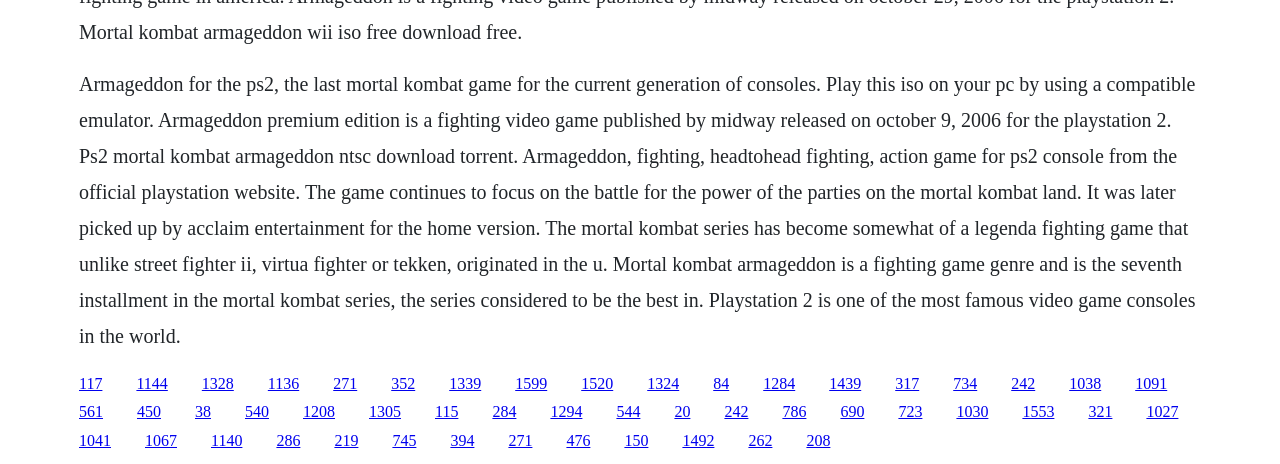Use the information in the screenshot to answer the question comprehensively: What is the console platform for which Mortal Kombat Armageddon was released?

The webpage mentions that Mortal Kombat Armageddon was released on October 9, 2006, for the PlayStation 2 console platform.